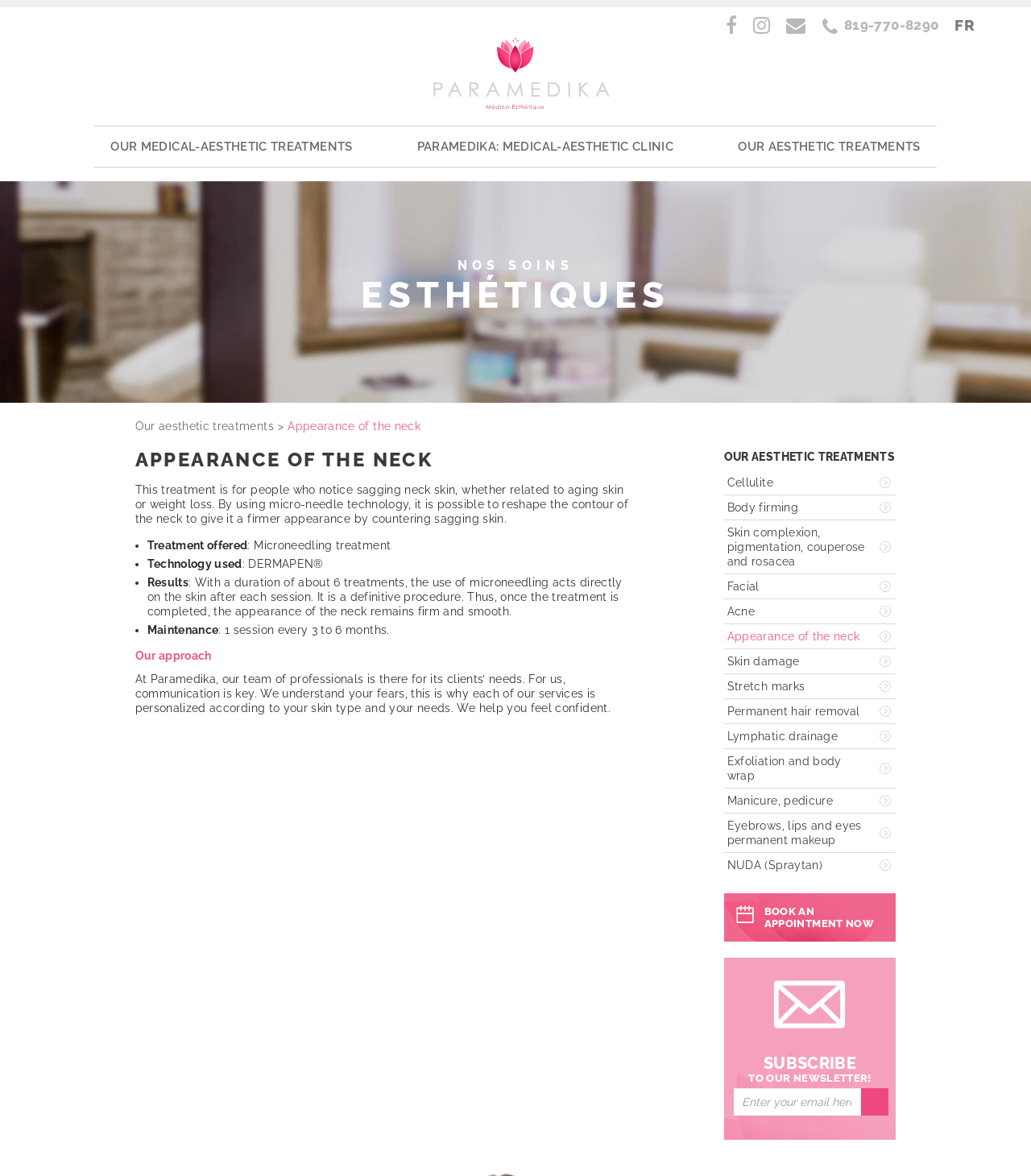Please locate and retrieve the main header text of the webpage.

APPEARANCE OF THE NECK